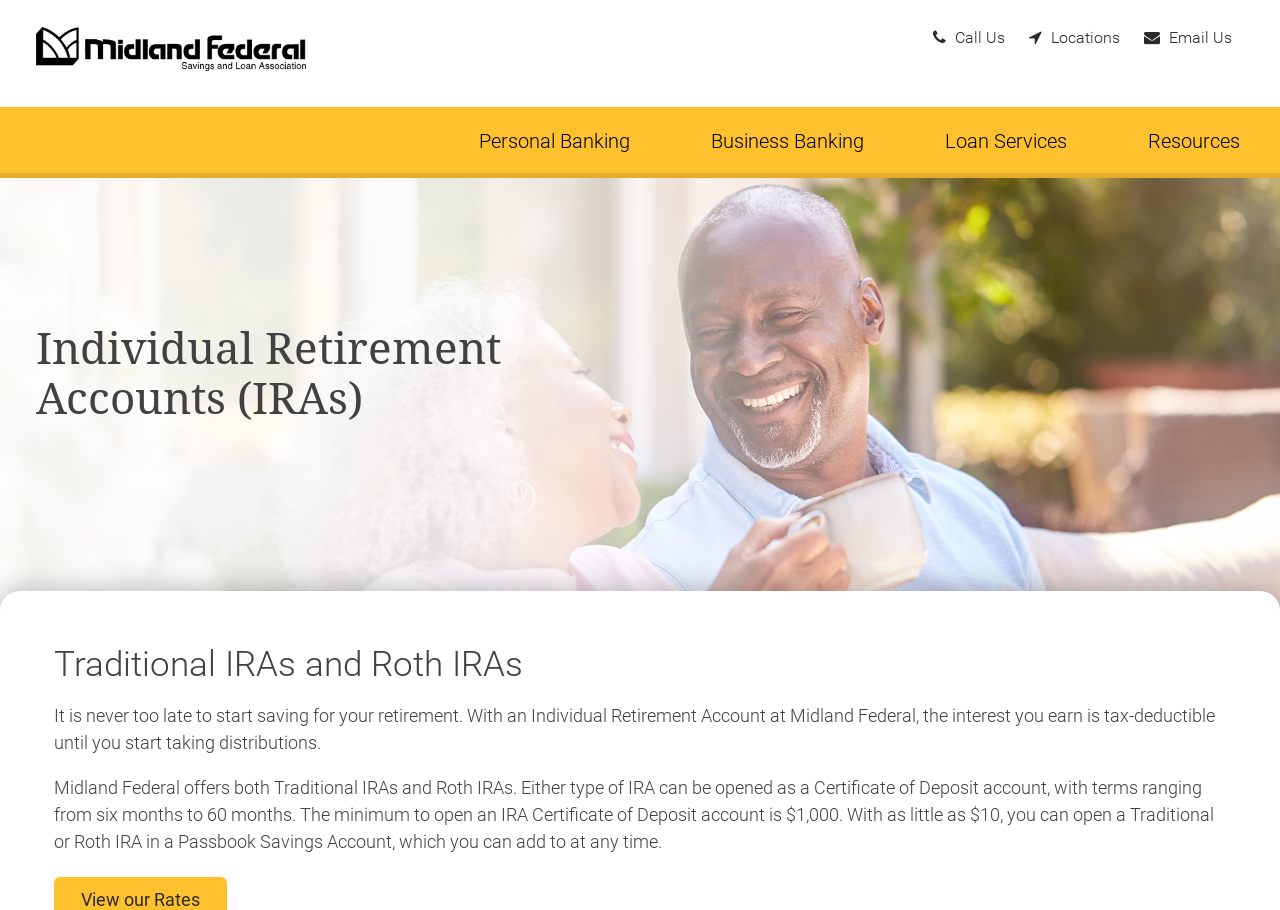Present a detailed account of what is displayed on the webpage.

The webpage is about Individual Retirement Accounts (IRAs) offered by Midland Federal Savings and Loan. At the top left corner, there is a logo of Midland Federal Savings and Loan Association. On the top right corner, there are three links: "Call Us", "Locations", and "Email Us". 

Below the top section, there is a horizontal list of four main categories: Personal Banking, Business Banking, Loan Services, and Resources. Each category has a heading and a list of related services or products.

Further down, there is a table with two columns. The left column has a heading "Individual Retirement Accounts (IRAs)" and the right column is empty. Below the table, there is a heading "Traditional IRAs and Roth IRAs". 

The main content of the webpage is a paragraph of text that explains the benefits of opening an IRA at Midland Federal, followed by another paragraph that describes the types of IRAs offered, including Traditional IRAs and Roth IRAs, and the requirements to open an IRA Certificate of Deposit account or a Passbook Savings Account.